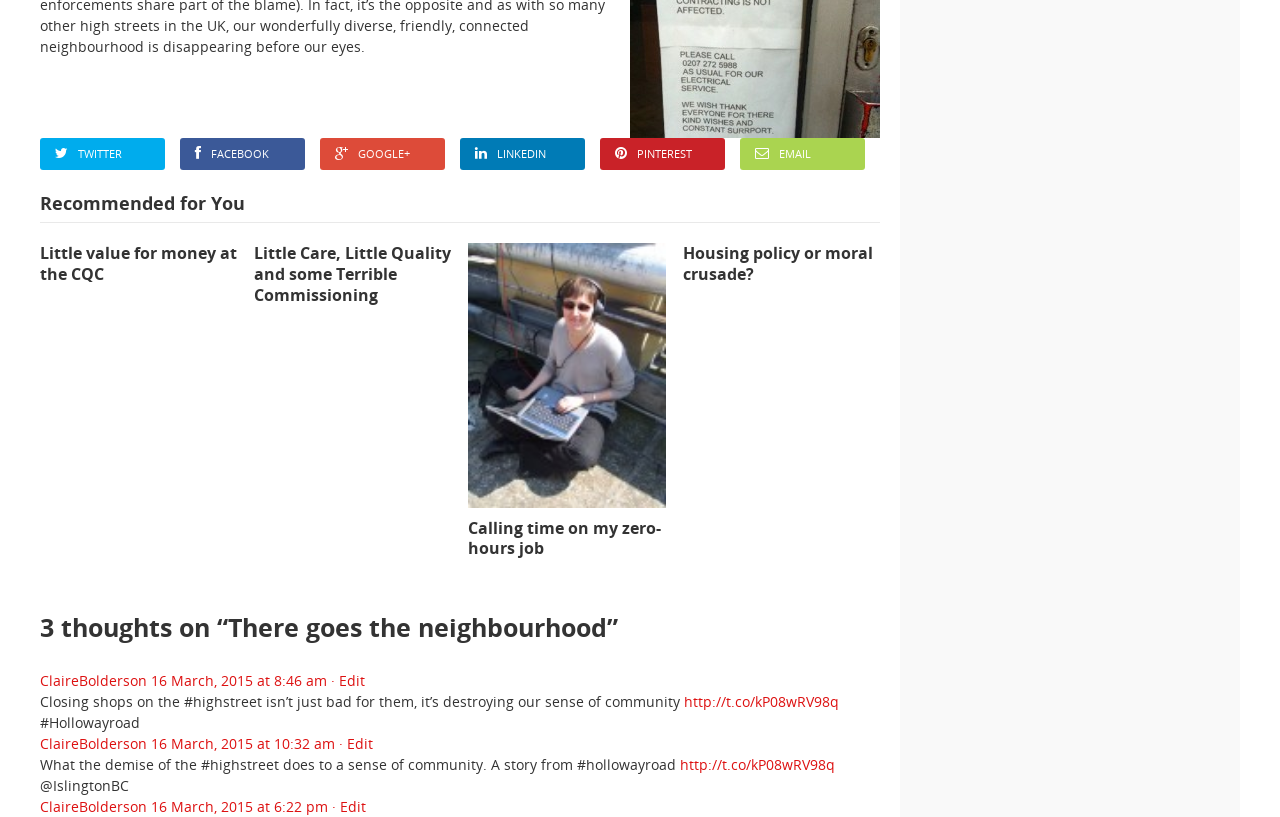Please find the bounding box coordinates for the clickable element needed to perform this instruction: "learn about 'Ed Poll'".

None